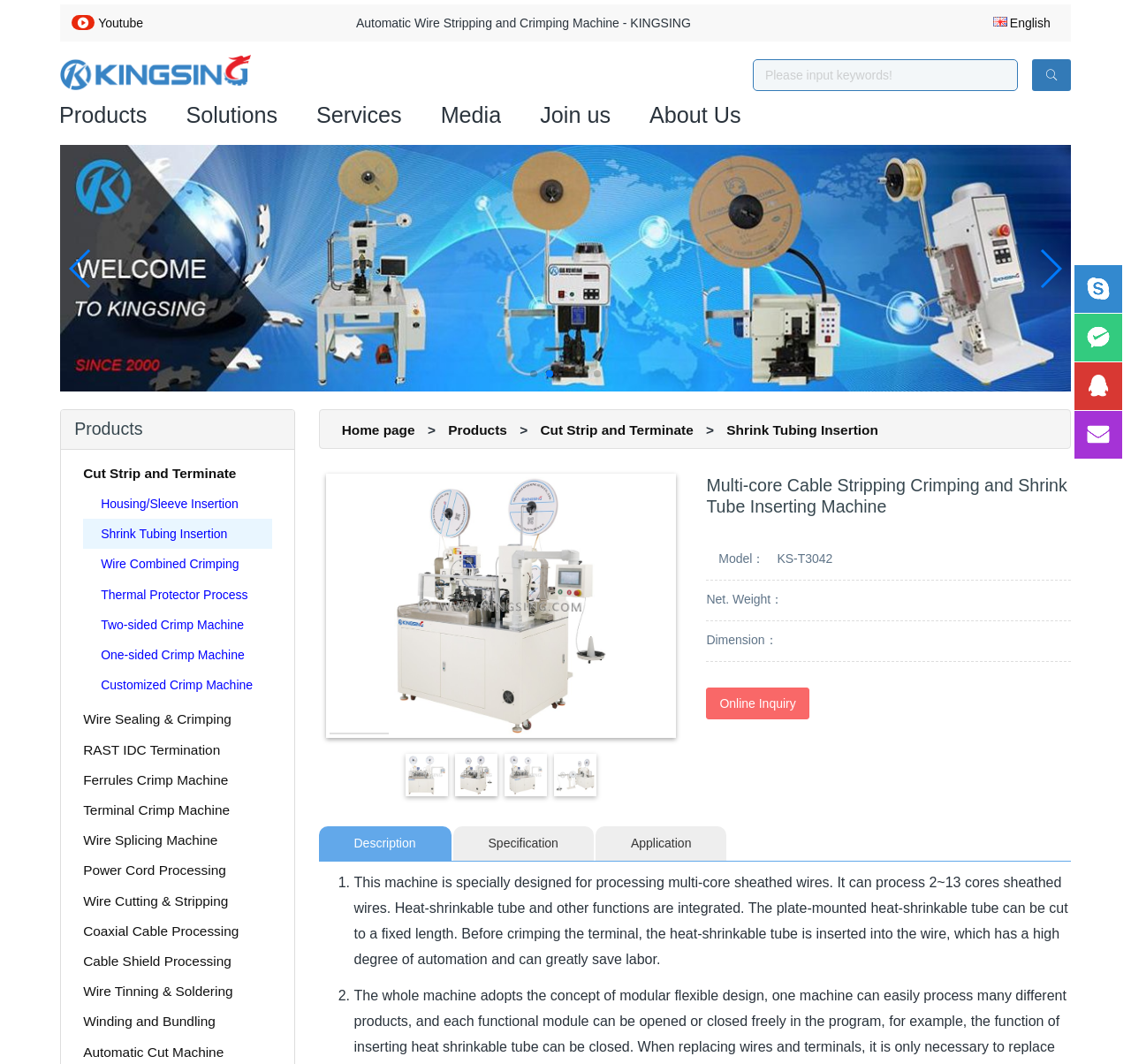Please specify the bounding box coordinates of the clickable region necessary for completing the following instruction: "Make an online inquiry". The coordinates must consist of four float numbers between 0 and 1, i.e., [left, top, right, bottom].

[0.625, 0.646, 0.715, 0.676]